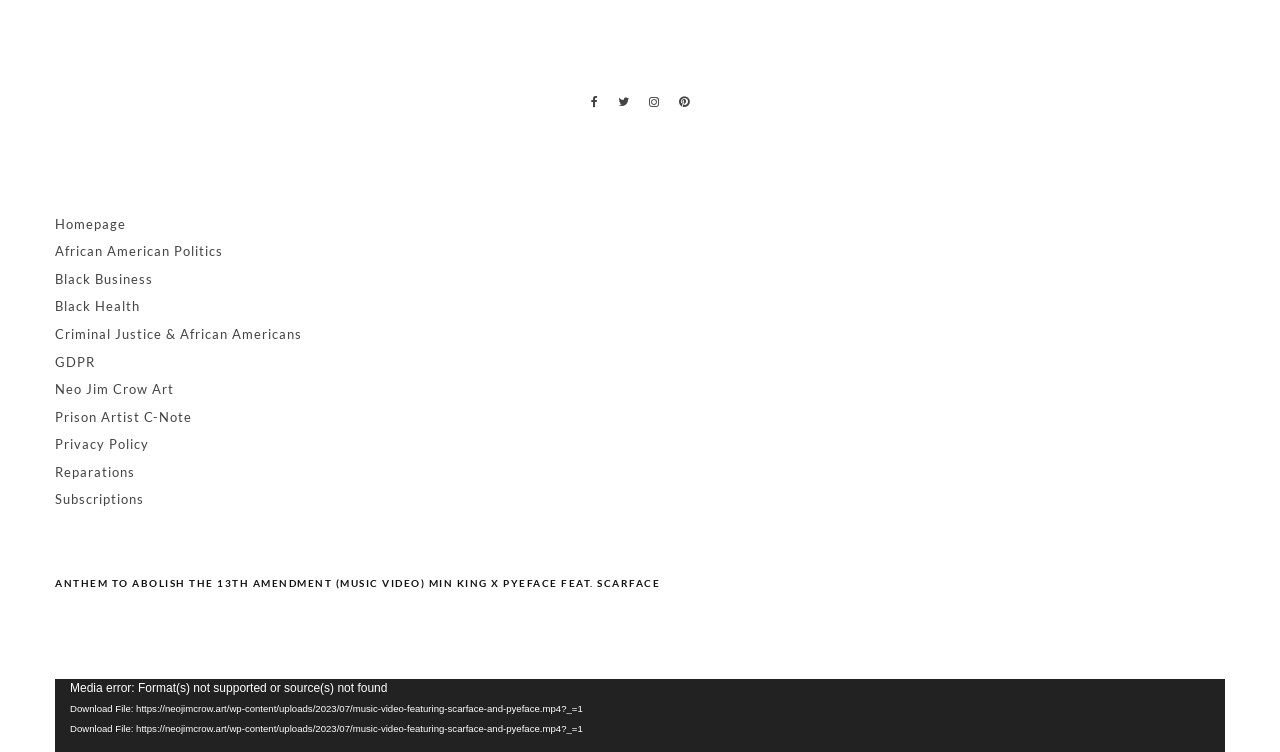What is the error message displayed on the video player?
Please respond to the question with as much detail as possible.

I looked at the StaticText element inside the video player, which displays the error message 'Media error: Format(s) not supported or source(s) not found', so the error message is 'Format(s) not supported or source(s) not found'.